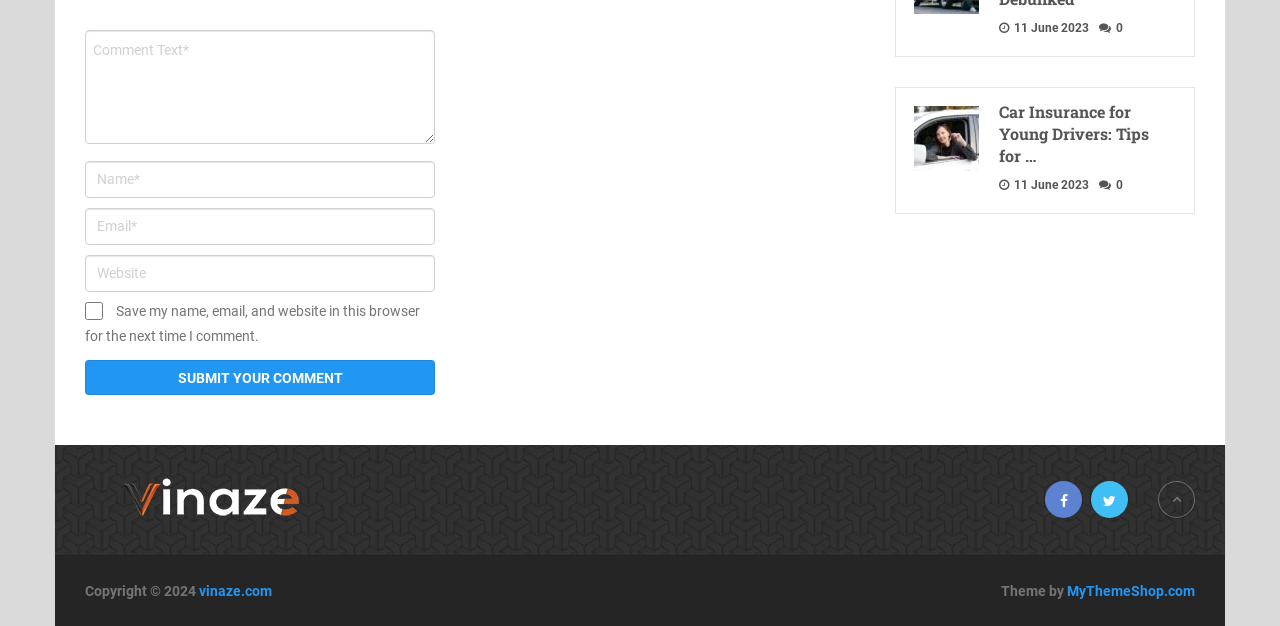Please identify the bounding box coordinates of the element on the webpage that should be clicked to follow this instruction: "Click the link to read Car Insurance for Young Drivers". The bounding box coordinates should be given as four float numbers between 0 and 1, formatted as [left, top, right, bottom].

[0.714, 0.161, 0.919, 0.267]